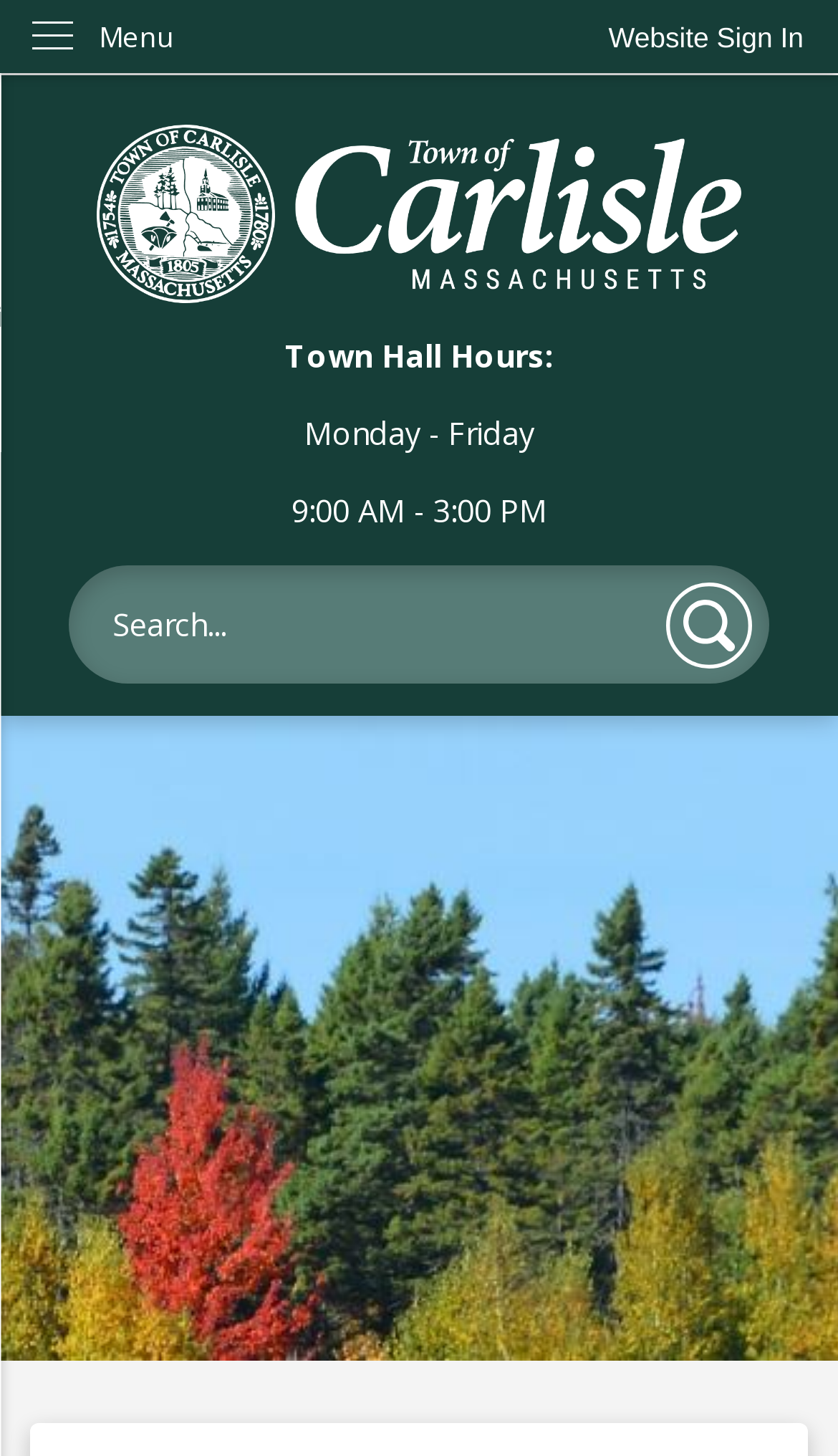Using the provided element description, identify the bounding box coordinates as (top-left x, top-left y, bottom-right x, bottom-right y). Ensure all values are between 0 and 1. Description: Skip to Main Content

[0.0, 0.0, 0.042, 0.024]